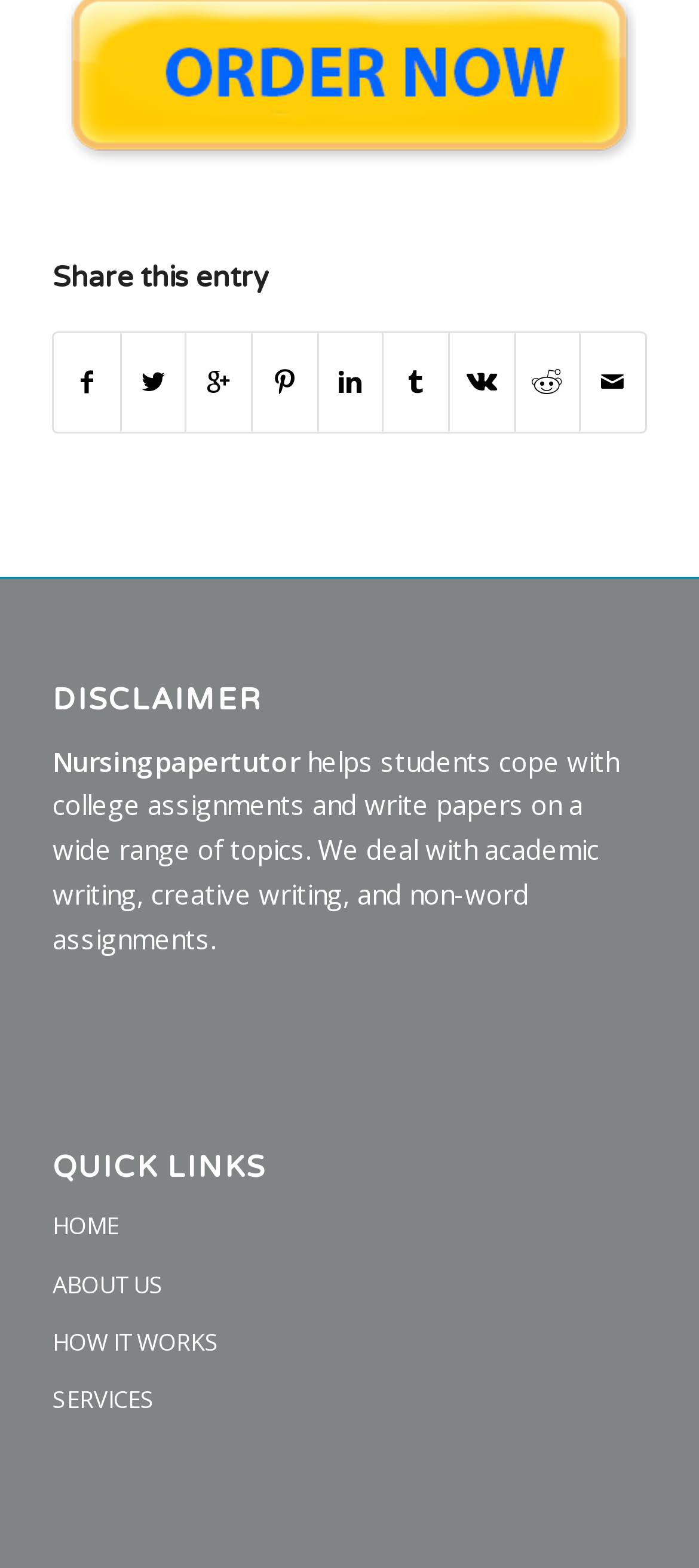Please determine the bounding box coordinates for the element that should be clicked to follow these instructions: "Share this entry".

[0.075, 0.168, 0.925, 0.188]